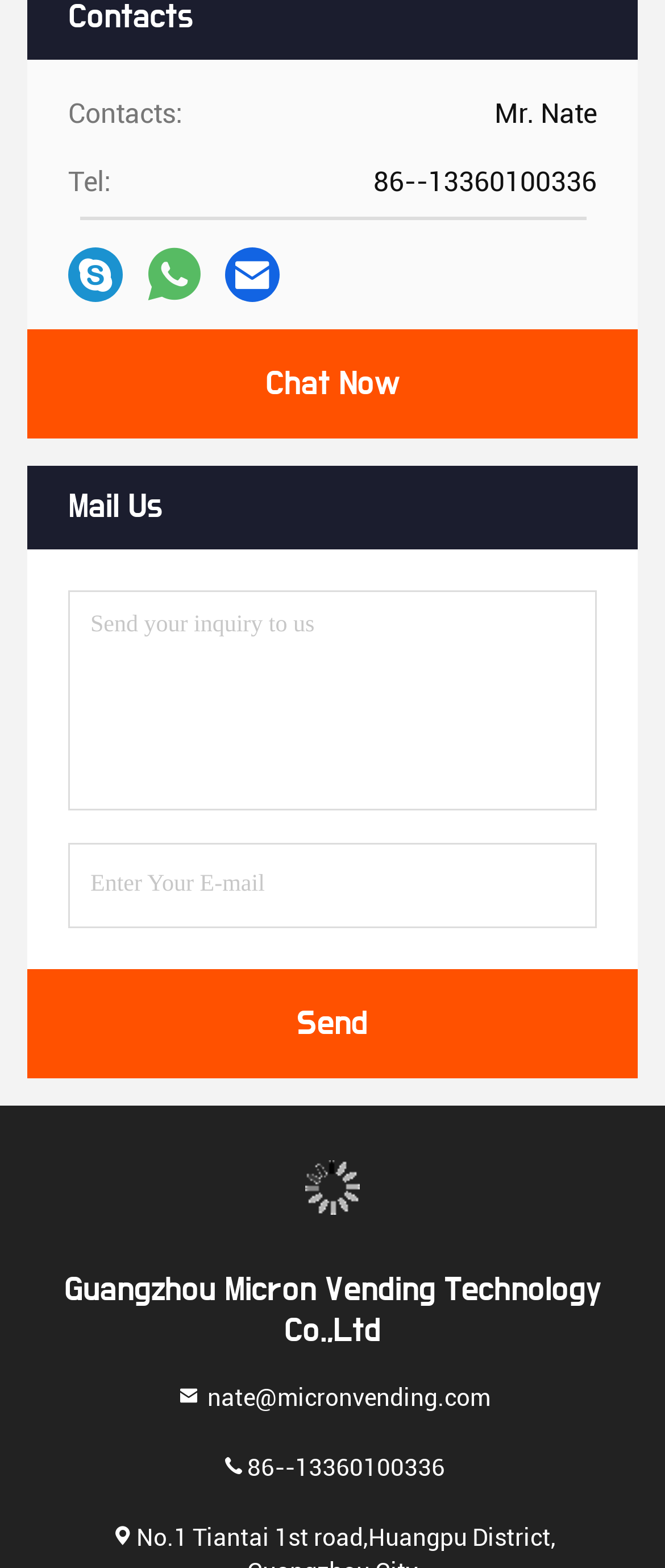Could you locate the bounding box coordinates for the section that should be clicked to accomplish this task: "Go to previous month".

None